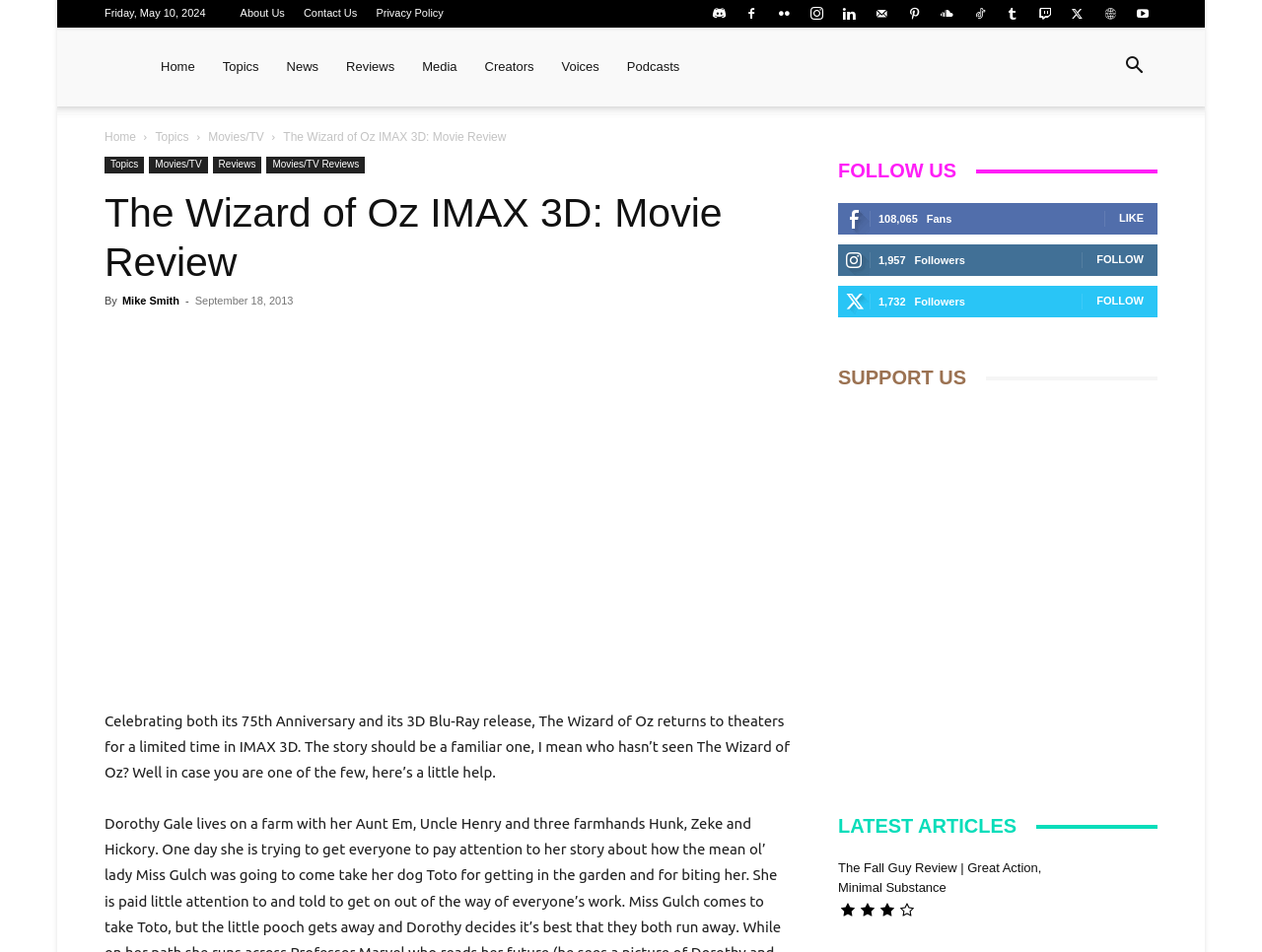Locate the bounding box of the UI element described in the following text: "Movies/TV".

[0.165, 0.137, 0.209, 0.151]